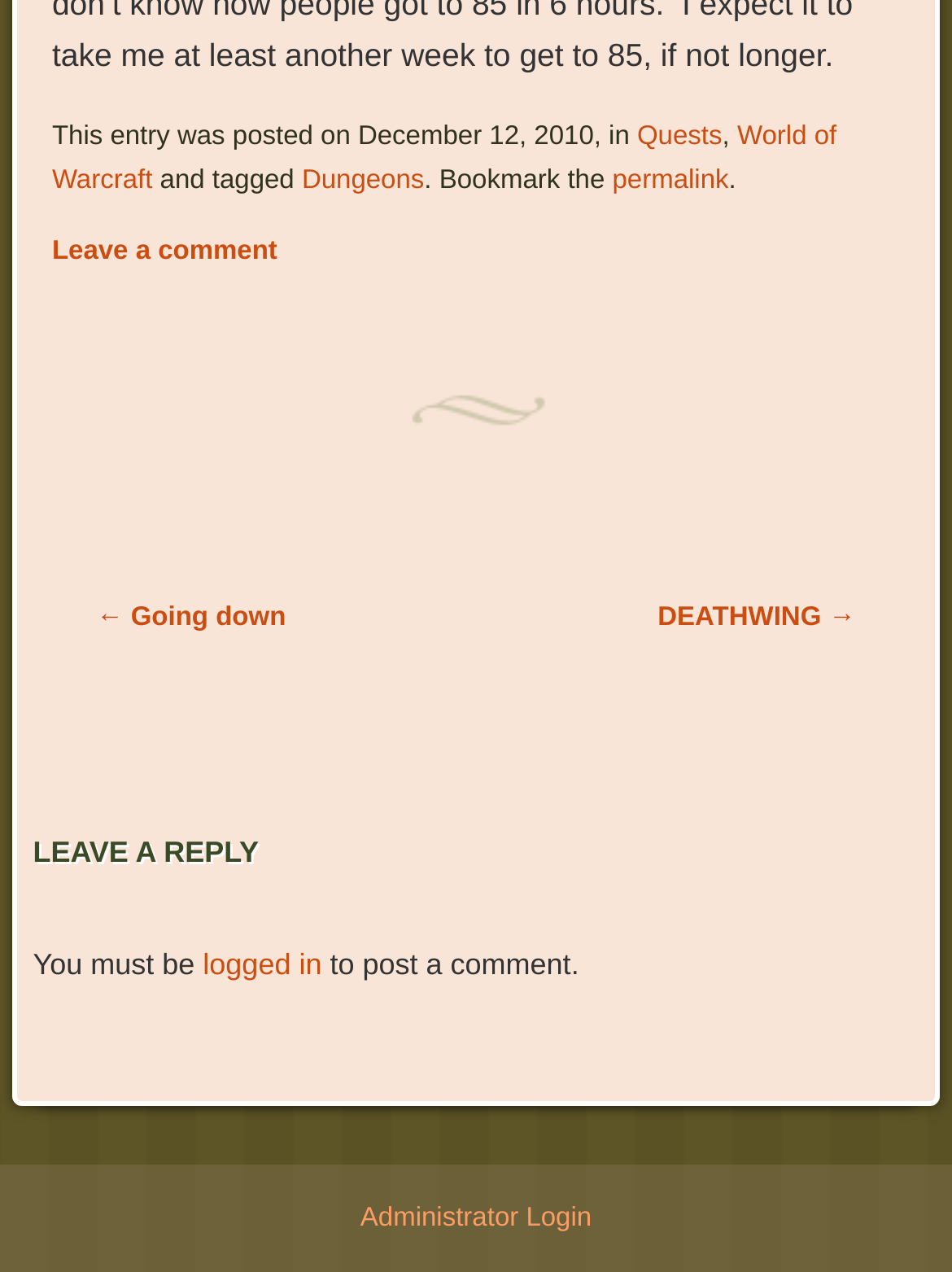Please identify the bounding box coordinates of the element I should click to complete this instruction: 'Leave a comment'. The coordinates should be given as four float numbers between 0 and 1, like this: [left, top, right, bottom].

[0.055, 0.187, 0.291, 0.21]